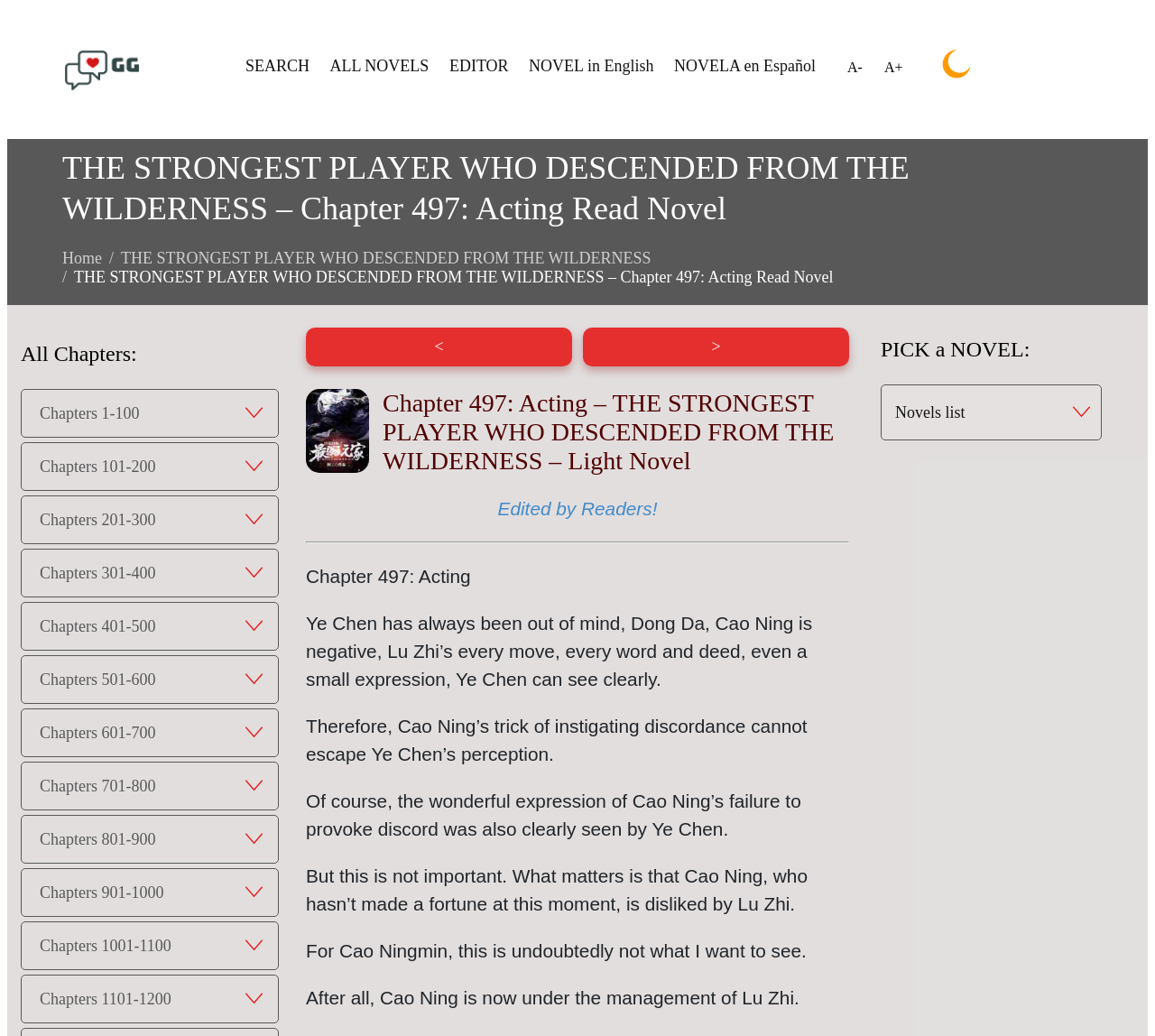Provide the bounding box coordinates for the UI element described in this sentence: "Home". The coordinates should be four float values between 0 and 1, i.e., [left, top, right, bottom].

[0.054, 0.24, 0.088, 0.258]